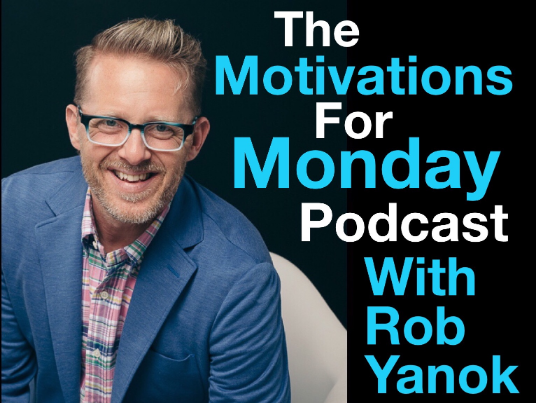Give a detailed account of the visual elements in the image.

The image showcases a smiling man named Rob Yanok, who is the host of "Motivations for Monday," a podcast designed to inspire listeners at the beginning of the week. Rob is dressed in a stylish light blue blazer over a colorful plaid shirt. His glasses add a touch of professionalism to his approachable demeanor. The background features a contrasting dark color that highlights the bright text of the podcast title, which is boldly stated: "The Motivations For Monday Podcast." This setting conveys a sense of enthusiasm and positivity aimed at motivating individuals to take actionable steps towards their goals. The image captures the essence of the podcast's mission to deliver insights and inspiration for an extraordinary life.